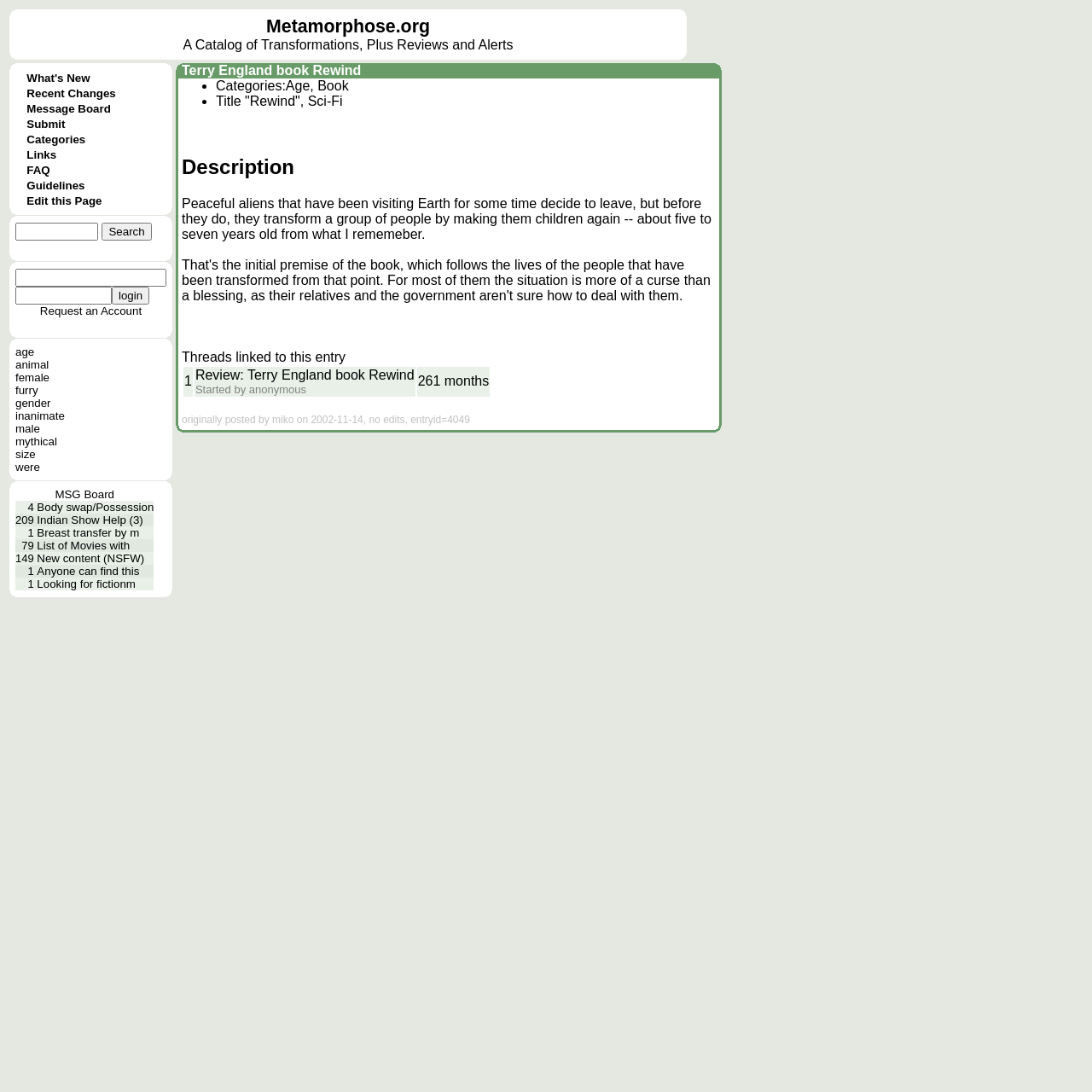Identify the bounding box of the UI element that matches this description: "Breast transfer by m".

[0.034, 0.482, 0.128, 0.494]